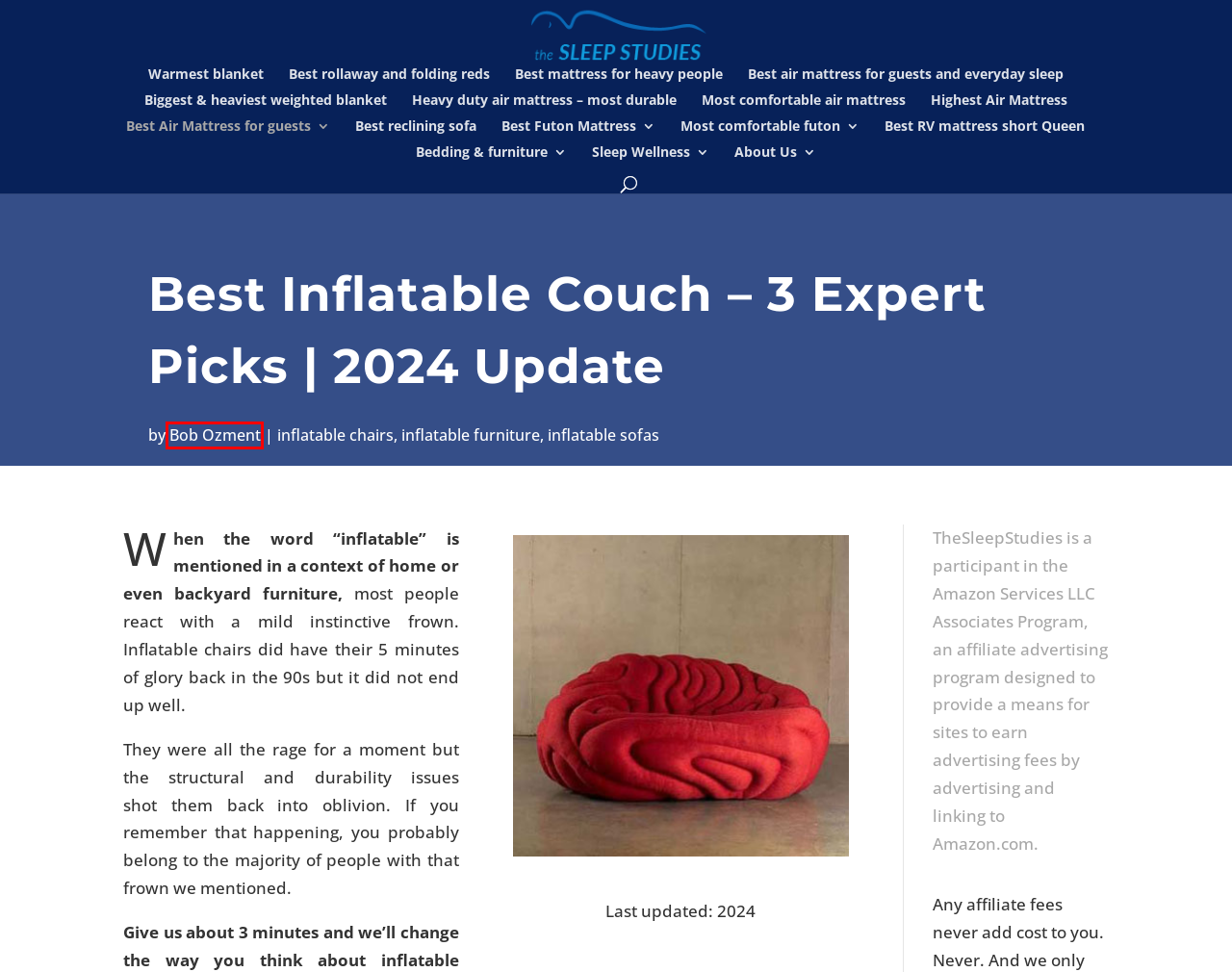You see a screenshot of a webpage with a red bounding box surrounding an element. Pick the webpage description that most accurately represents the new webpage after interacting with the element in the red bounding box. The options are:
A. Amazon.com
B. About The Sleep Studies - The Sleep Studies
C. Bob Ozment, Author at The Sleep Studies
D. Terms of use - The Sleep Studies
E. Best Reclining Sofas and Chairs - Based on 1400 + Reviews - Sept. 2023
F. Contact Us - The Sleep Studies
G. inflatable chairs Archives - The Sleep Studies
H. inflatable furniture Archives - The Sleep Studies

C